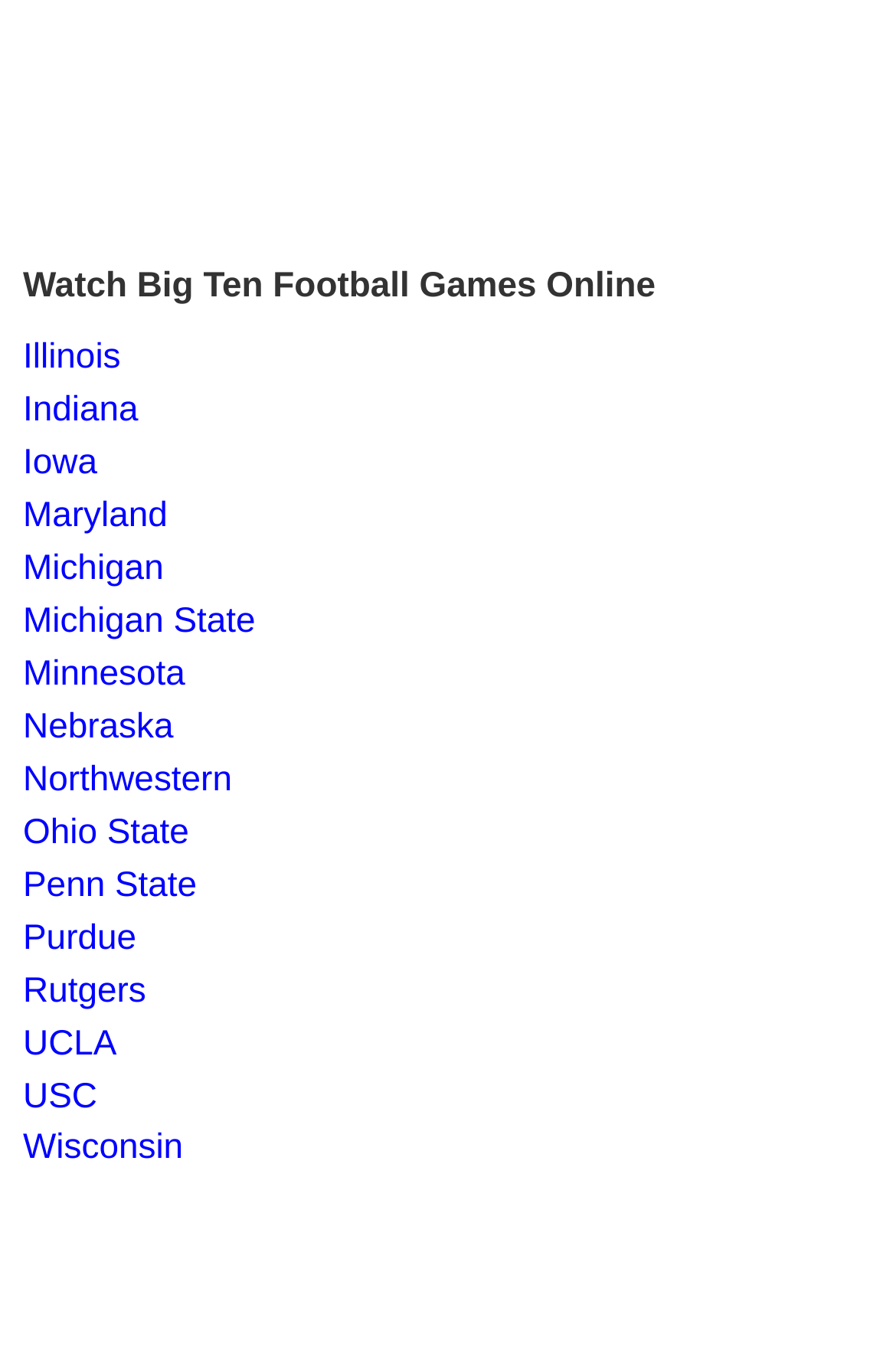Determine the bounding box coordinates of the region that needs to be clicked to achieve the task: "Explore Iowa football".

[0.026, 0.324, 0.108, 0.353]